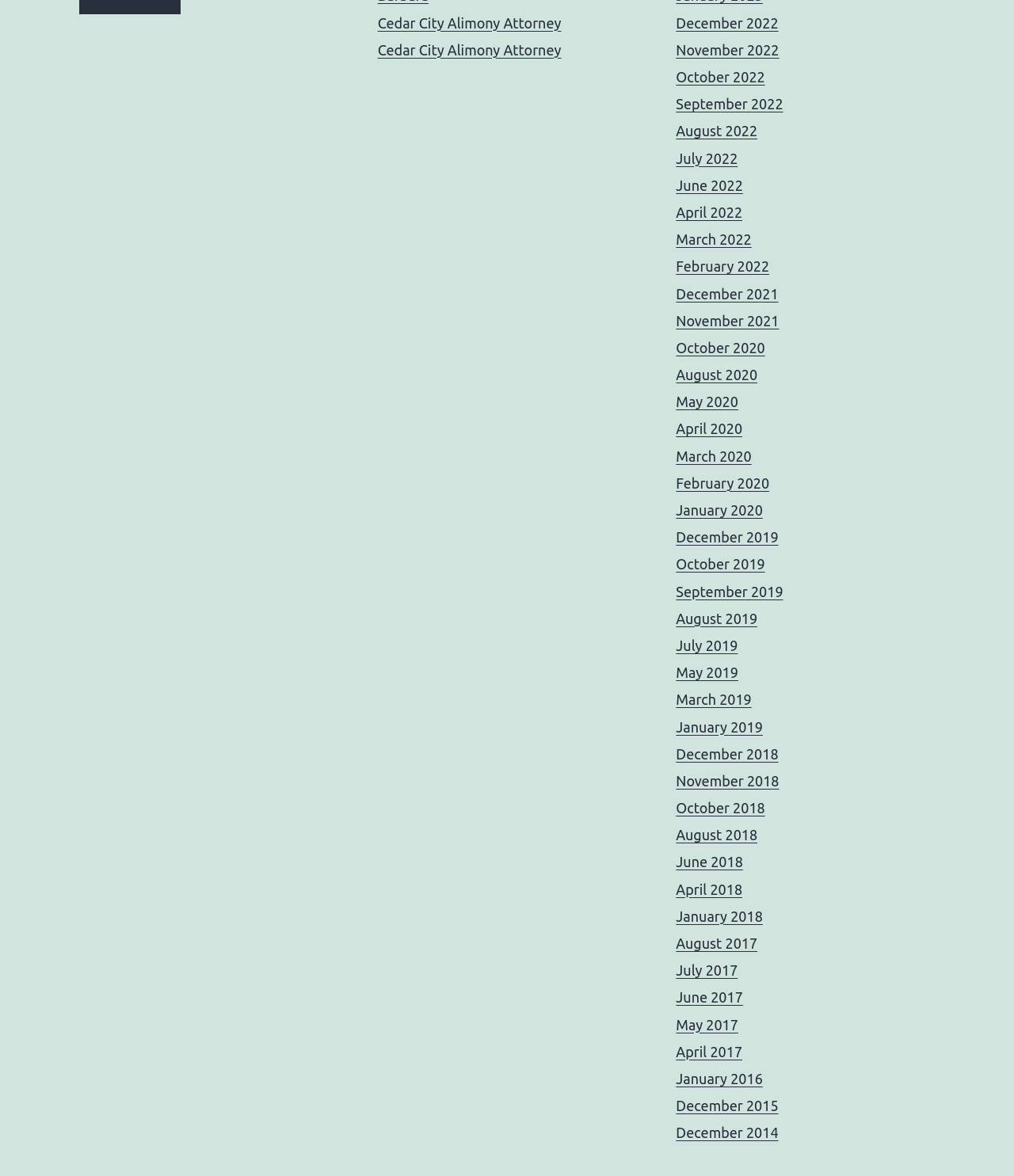Answer with a single word or phrase: 
What is the name of the attorney?

Cedar City Alimony Attorney